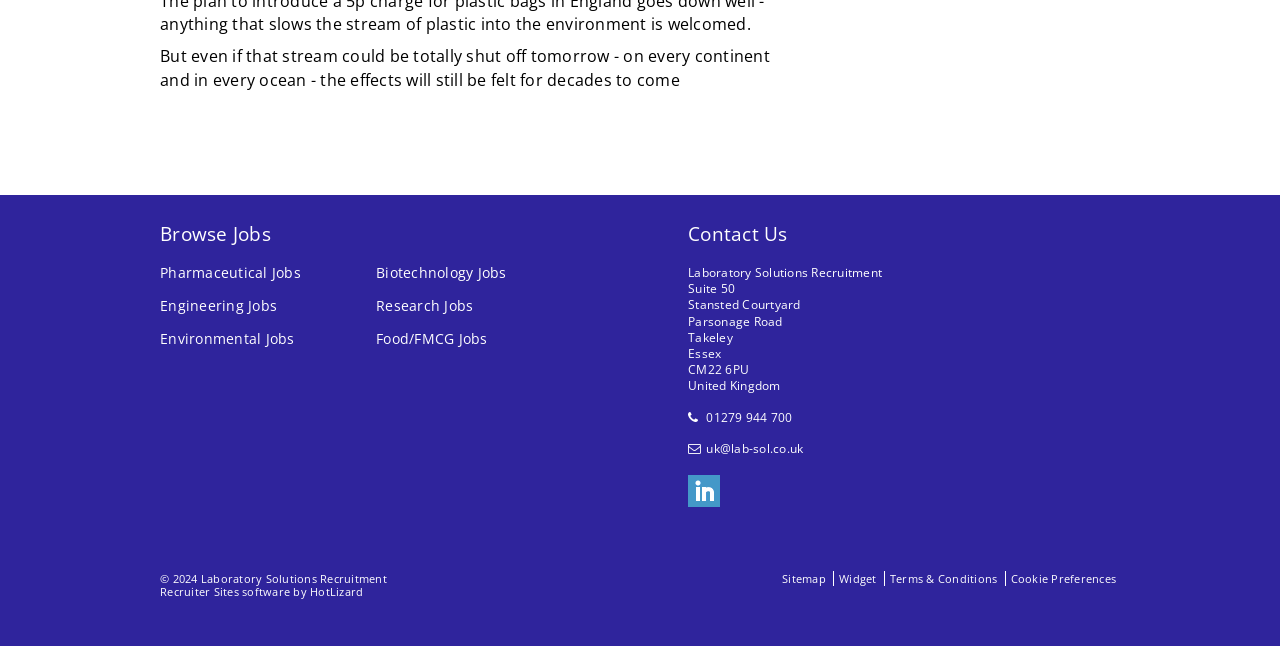What type of jobs are listed on this webpage?
Please use the visual content to give a single word or phrase answer.

Pharmaceutical, Biotechnology, etc.